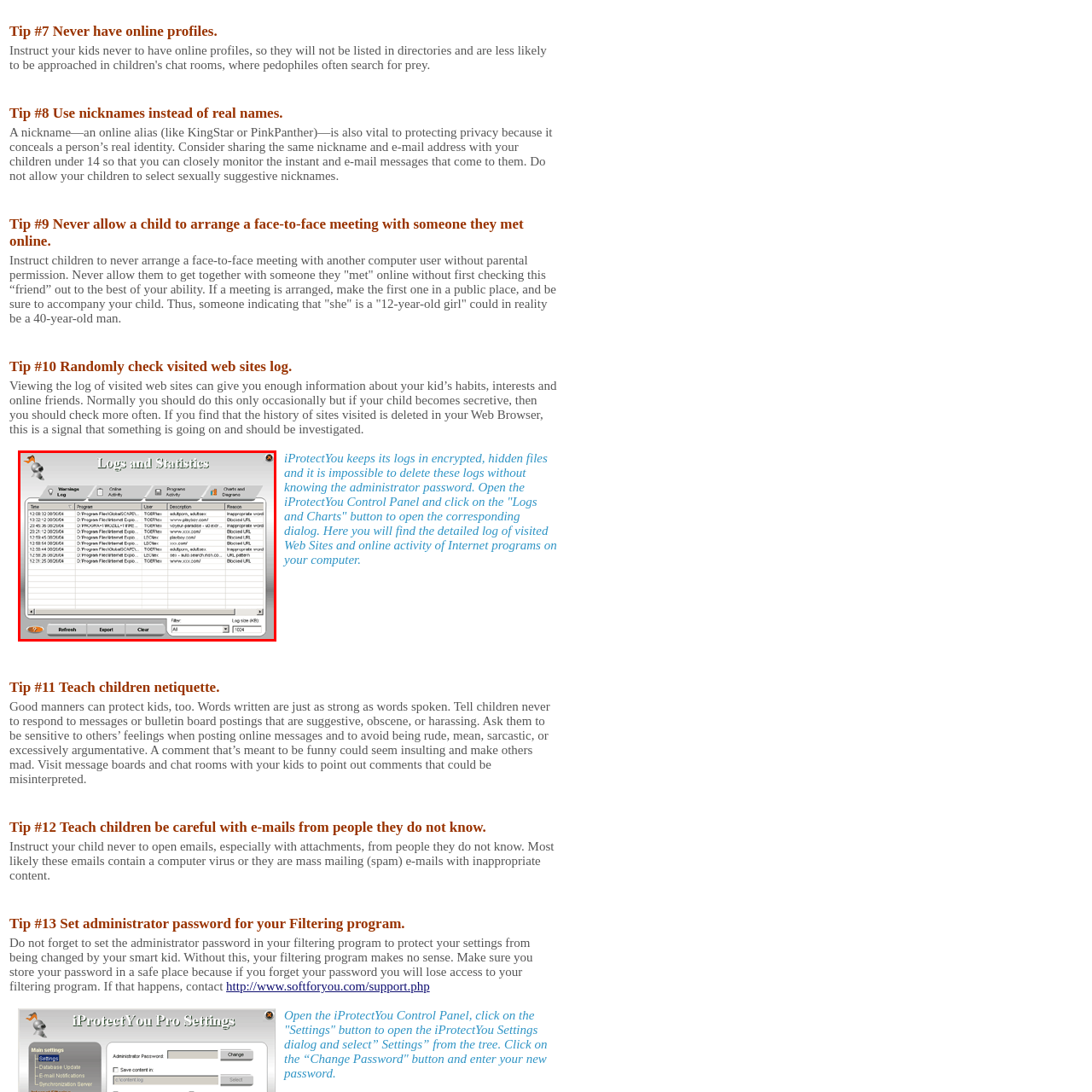Examine the portion of the image marked by the red rectangle, What type of data can be found in the 'Charts and Diagrams' tab? Answer concisely using a single word or phrase.

Internet usage data